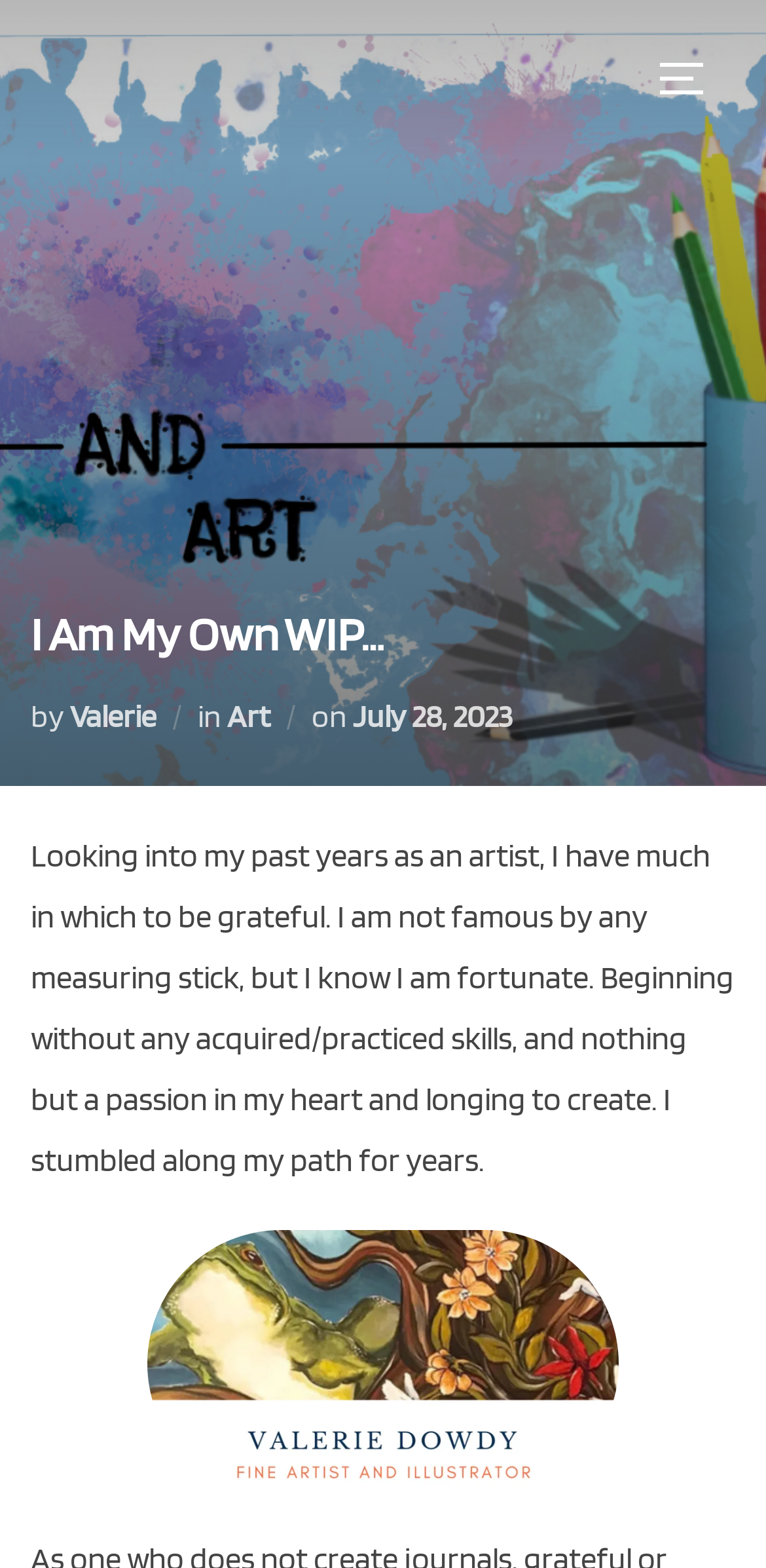What is the shape of the figure in the webpage?
Please ensure your answer to the question is detailed and covers all necessary aspects.

The figure in the webpage has a bounding box coordinate of [0.192, 0.784, 0.808, 0.955], which indicates a rectangular shape.